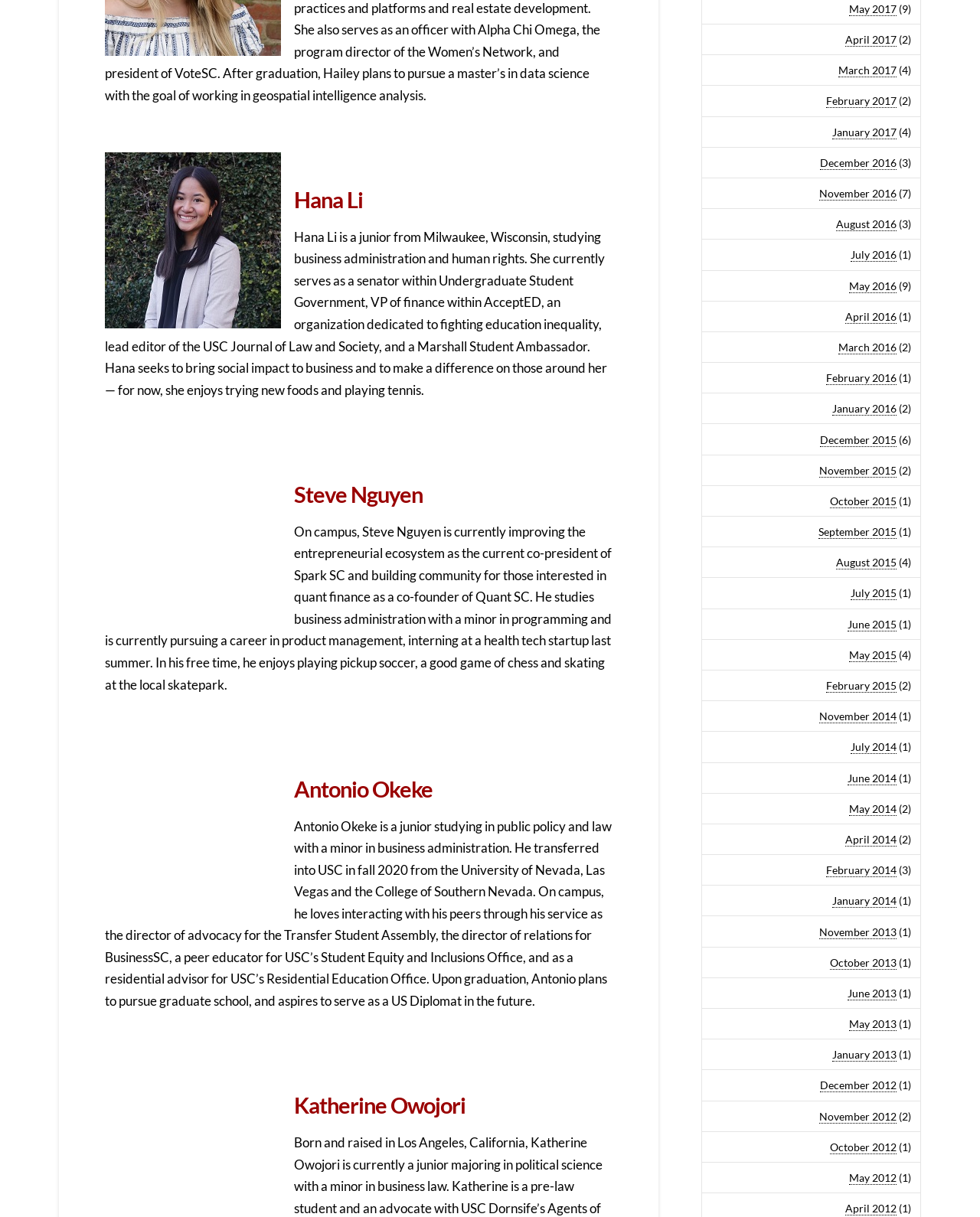What is Steve Nguyen's minor?
Can you give a detailed and elaborate answer to the question?

I found the answer by reading the text under the heading 'Steve Nguyen', which mentions that he studies business administration with a minor in programming.